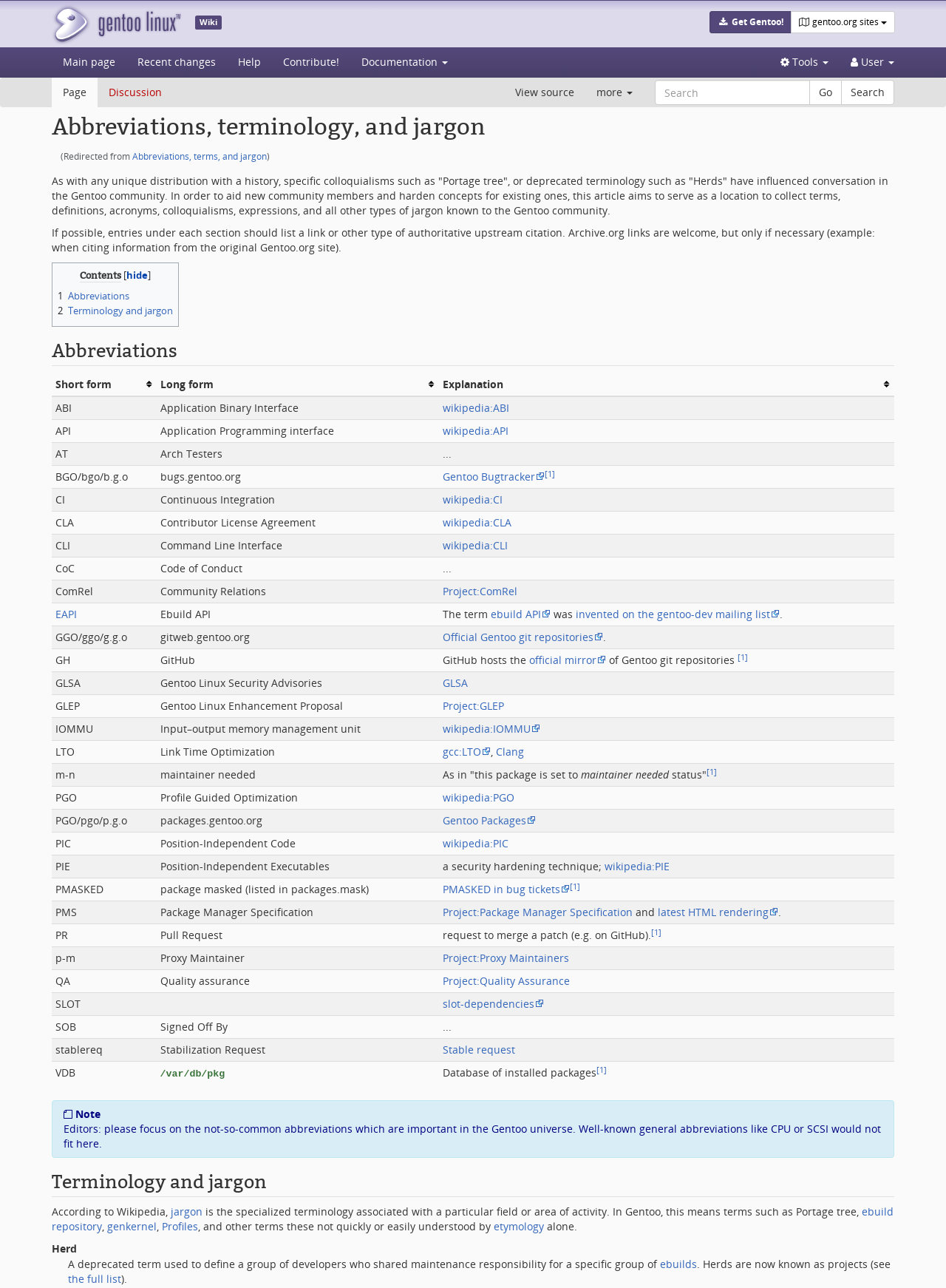Please locate and retrieve the main header text of the webpage.

Abbreviations, terminology, and jargon